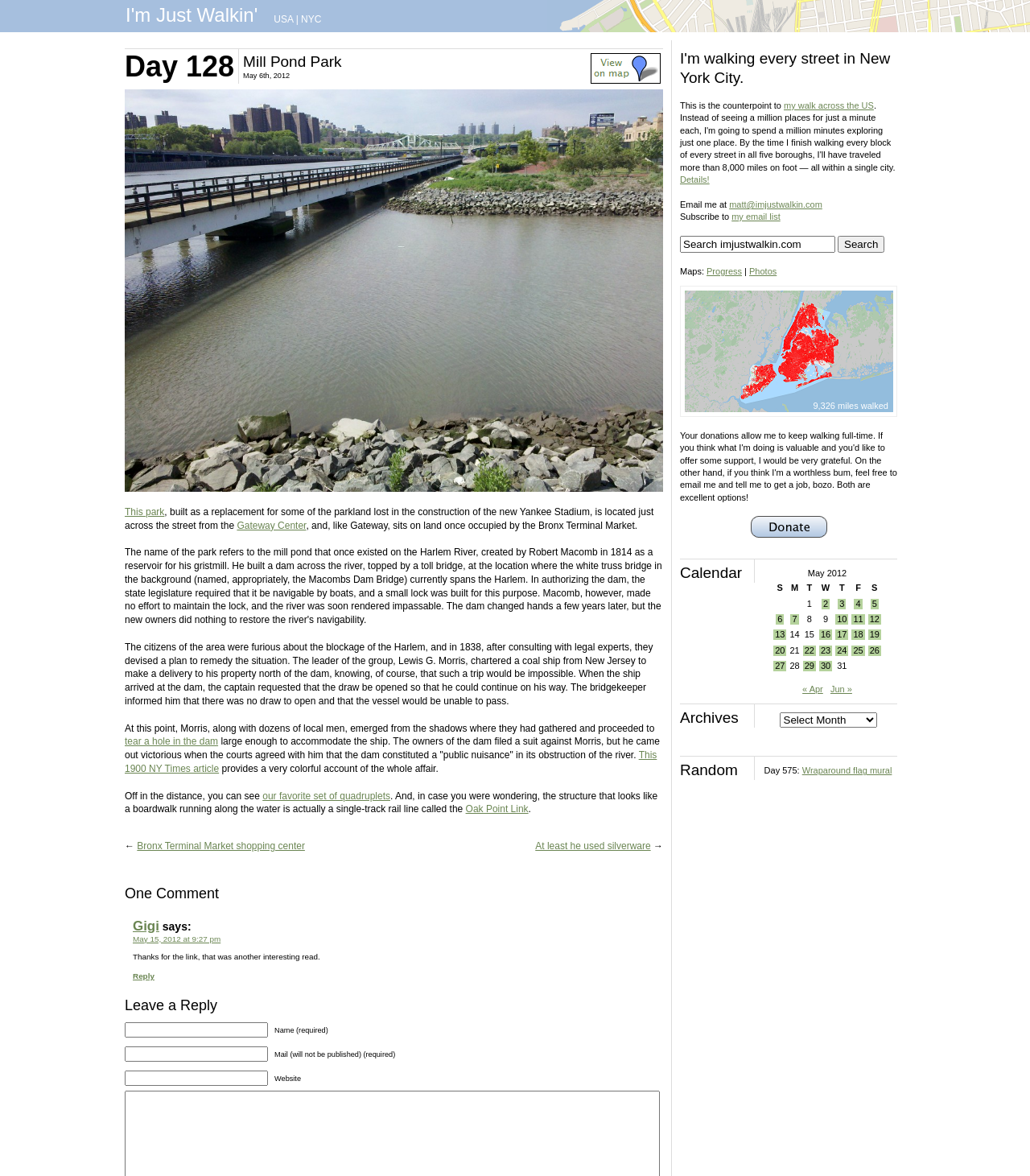Based on the element description "Staff Memo", predict the bounding box coordinates of the UI element.

None